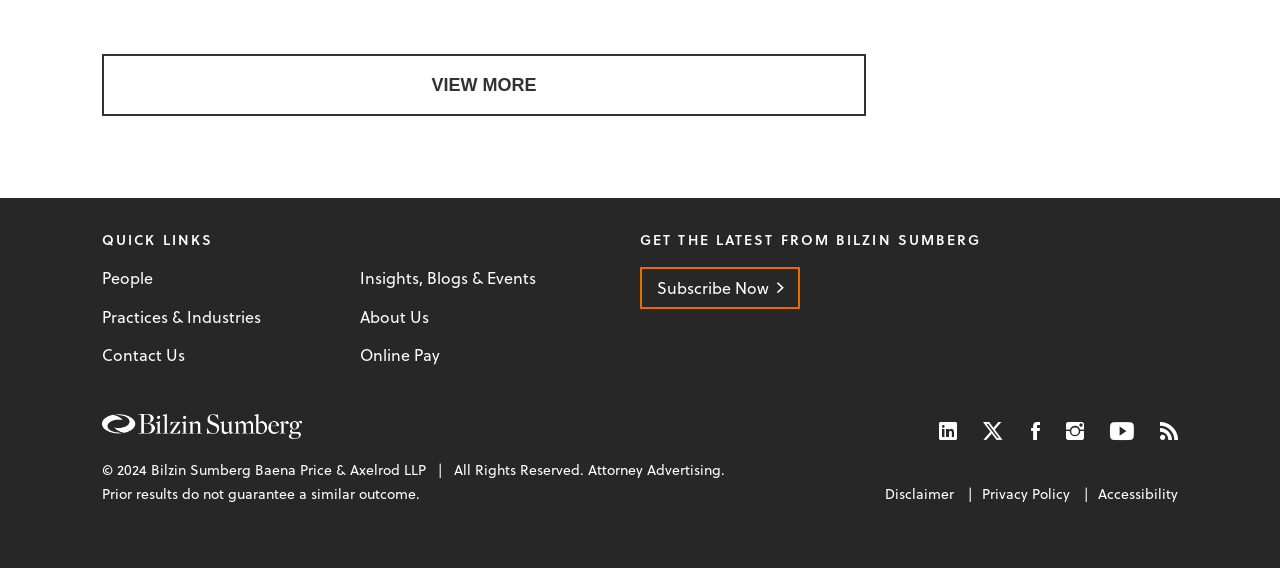Predict the bounding box of the UI element based on the description: "Practices & Industries". The coordinates should be four float numbers between 0 and 1, formatted as [left, top, right, bottom].

[0.08, 0.538, 0.269, 0.605]